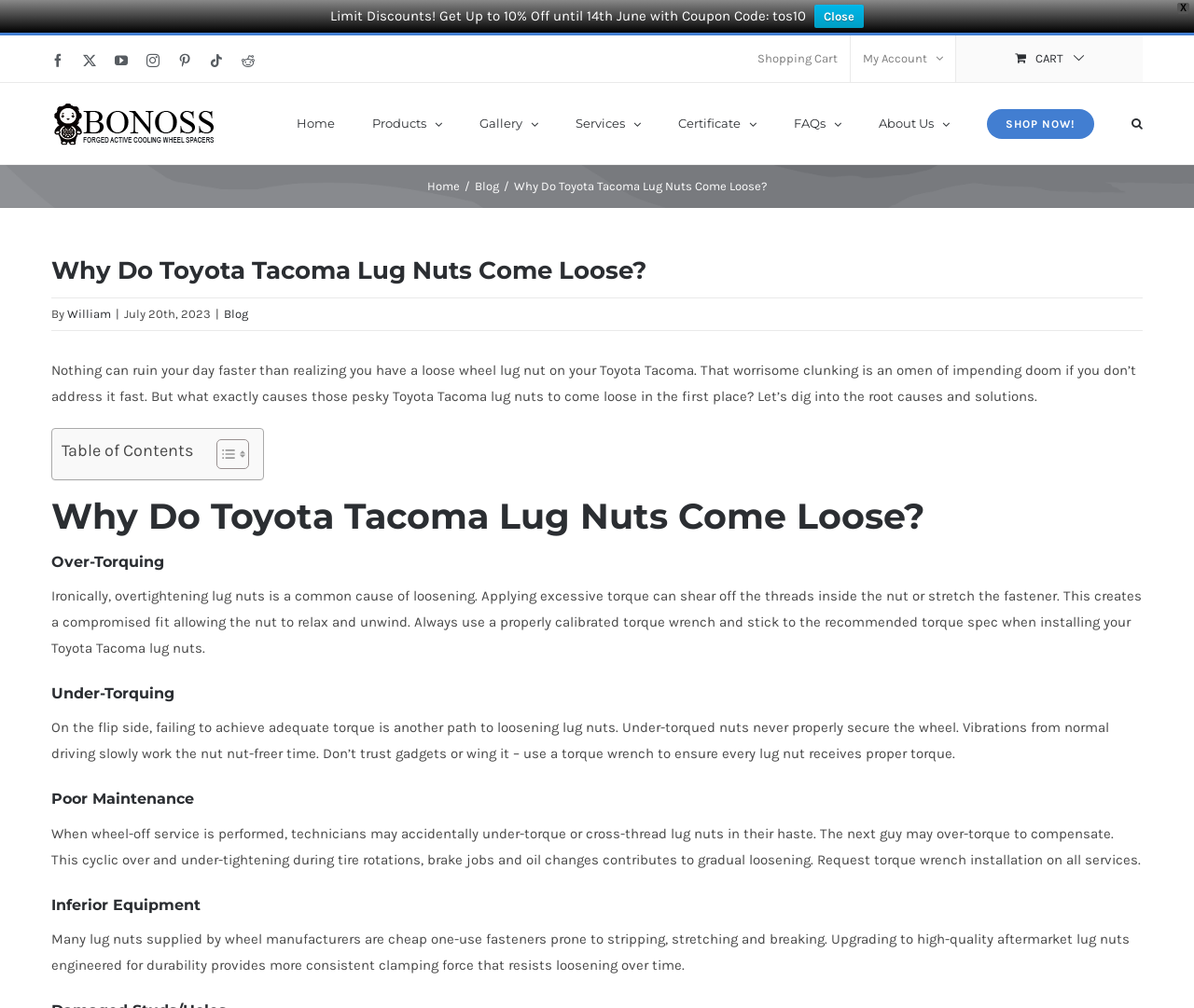Please answer the following question using a single word or phrase: 
What is the consequence of not addressing loose wheel lug nuts?

Impending doom